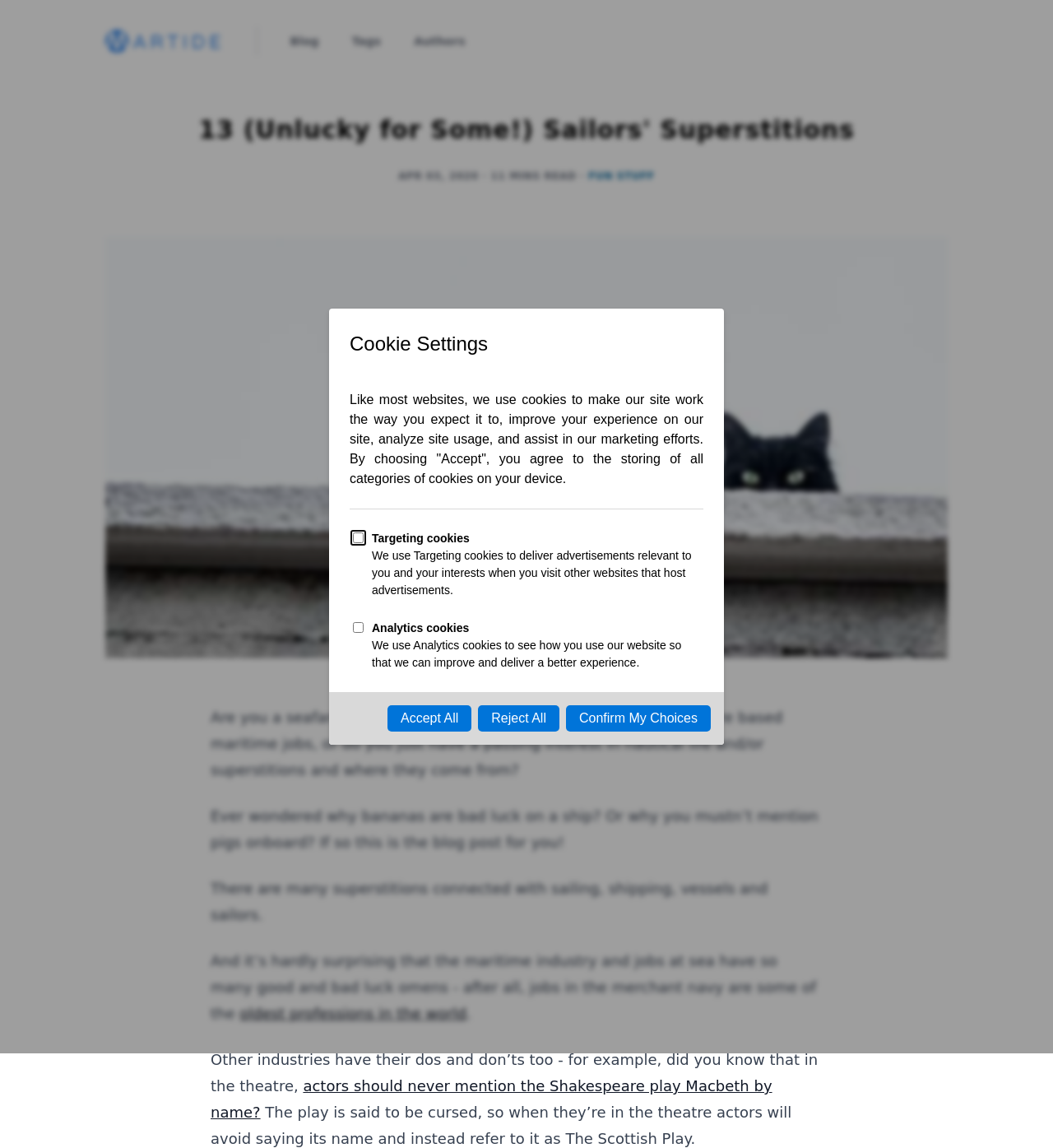Find the bounding box coordinates for the HTML element described as: "Blog". The coordinates should consist of four float values between 0 and 1, i.e., [left, top, right, bottom].

[0.275, 0.03, 0.303, 0.042]